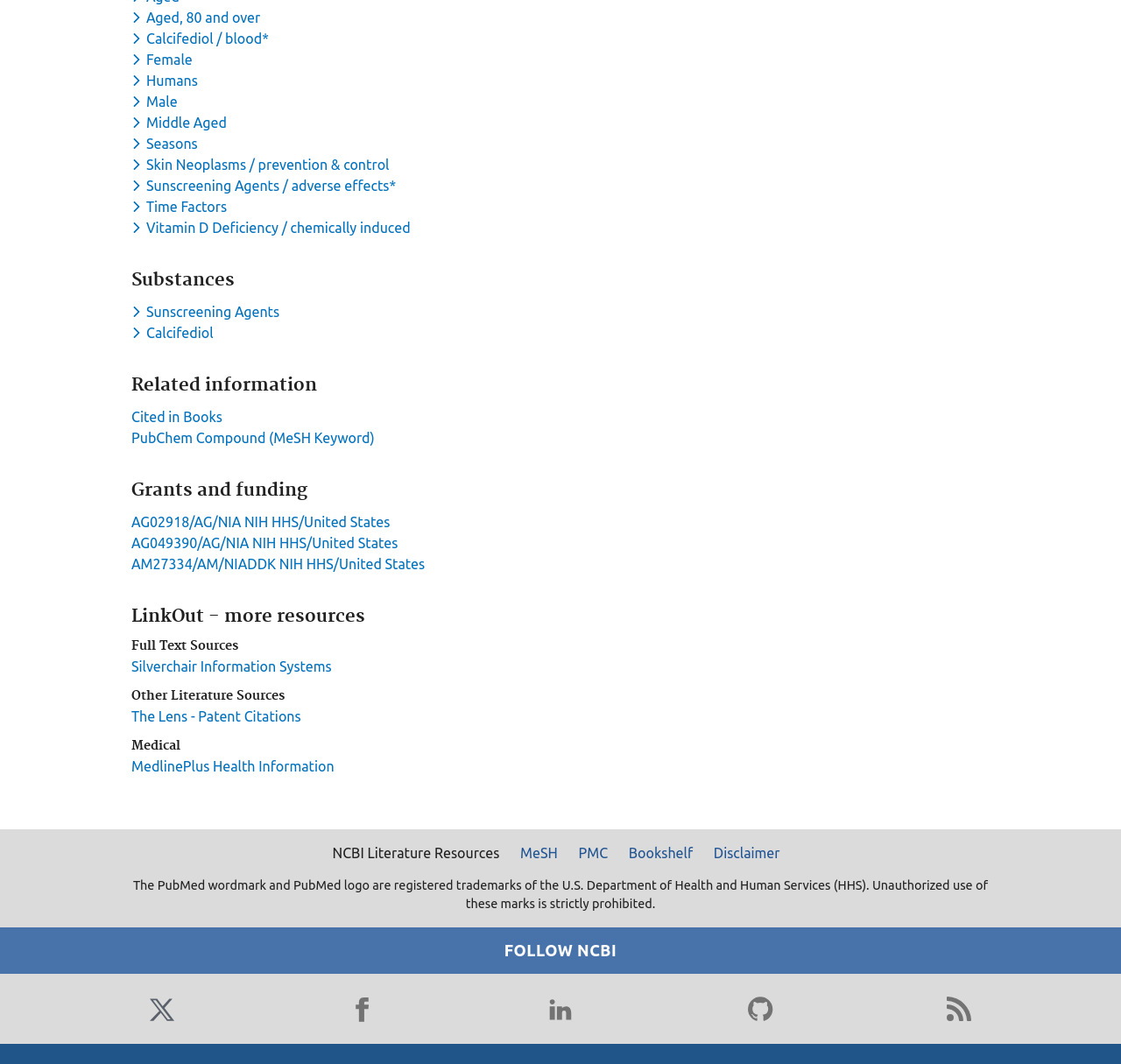Please specify the bounding box coordinates of the region to click in order to perform the following instruction: "Click on health insurance link".

None